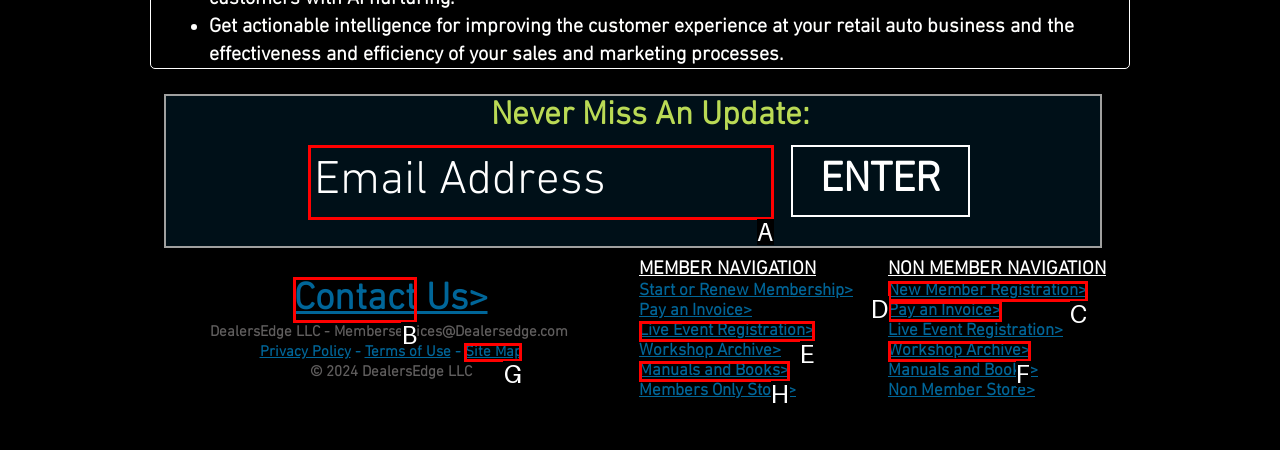Select the HTML element that corresponds to the description: aria-label="Email Address" name="email" placeholder="Email Address"
Reply with the letter of the correct option from the given choices.

A